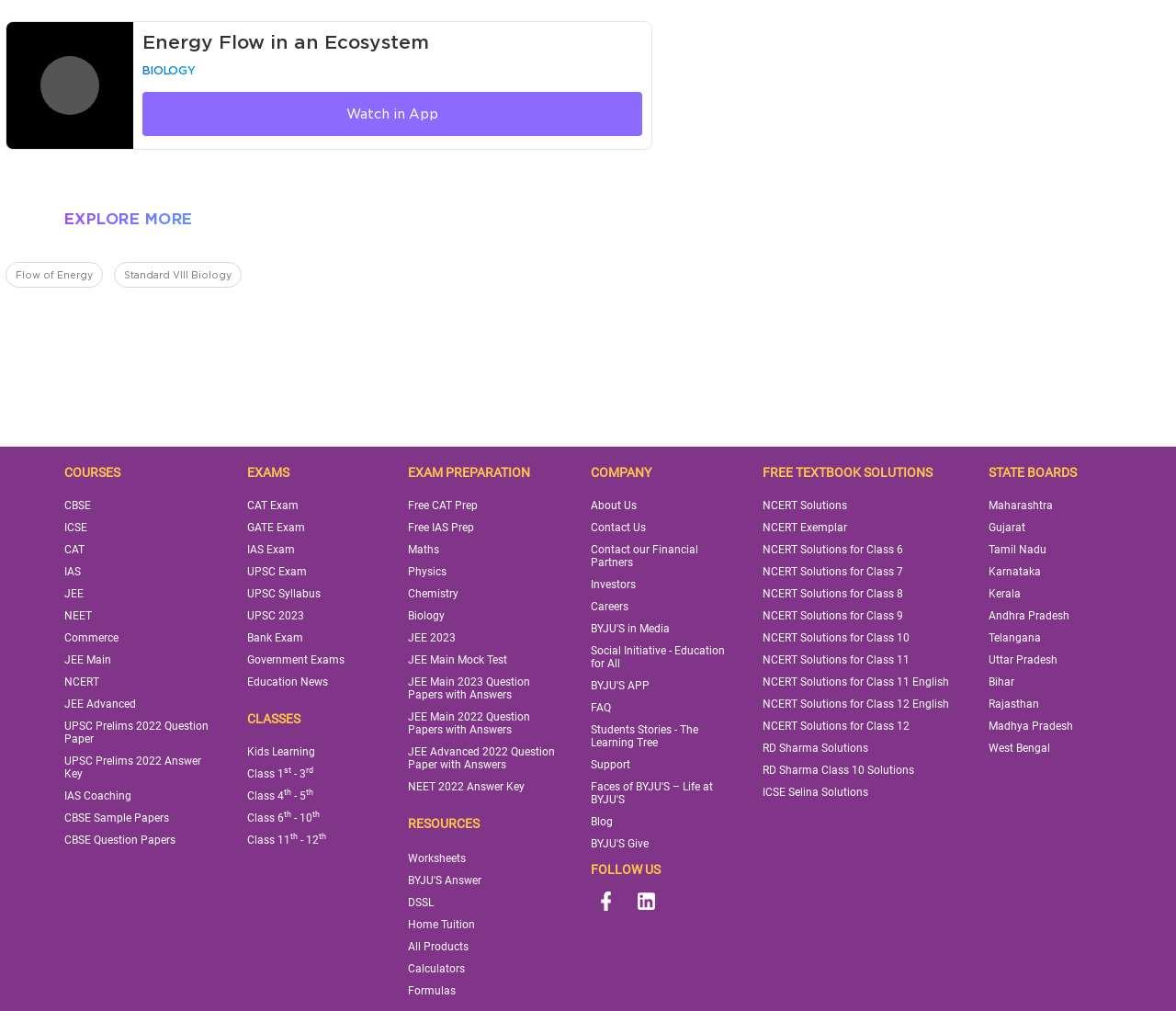Determine the bounding box coordinates of the UI element described below. Use the format (top-left x, top-left y, bottom-right x, bottom-right y) with floating point numbers between 0 and 1: FREE TEXTBOOK SOLUTIONS

[0.649, 0.46, 0.817, 0.48]